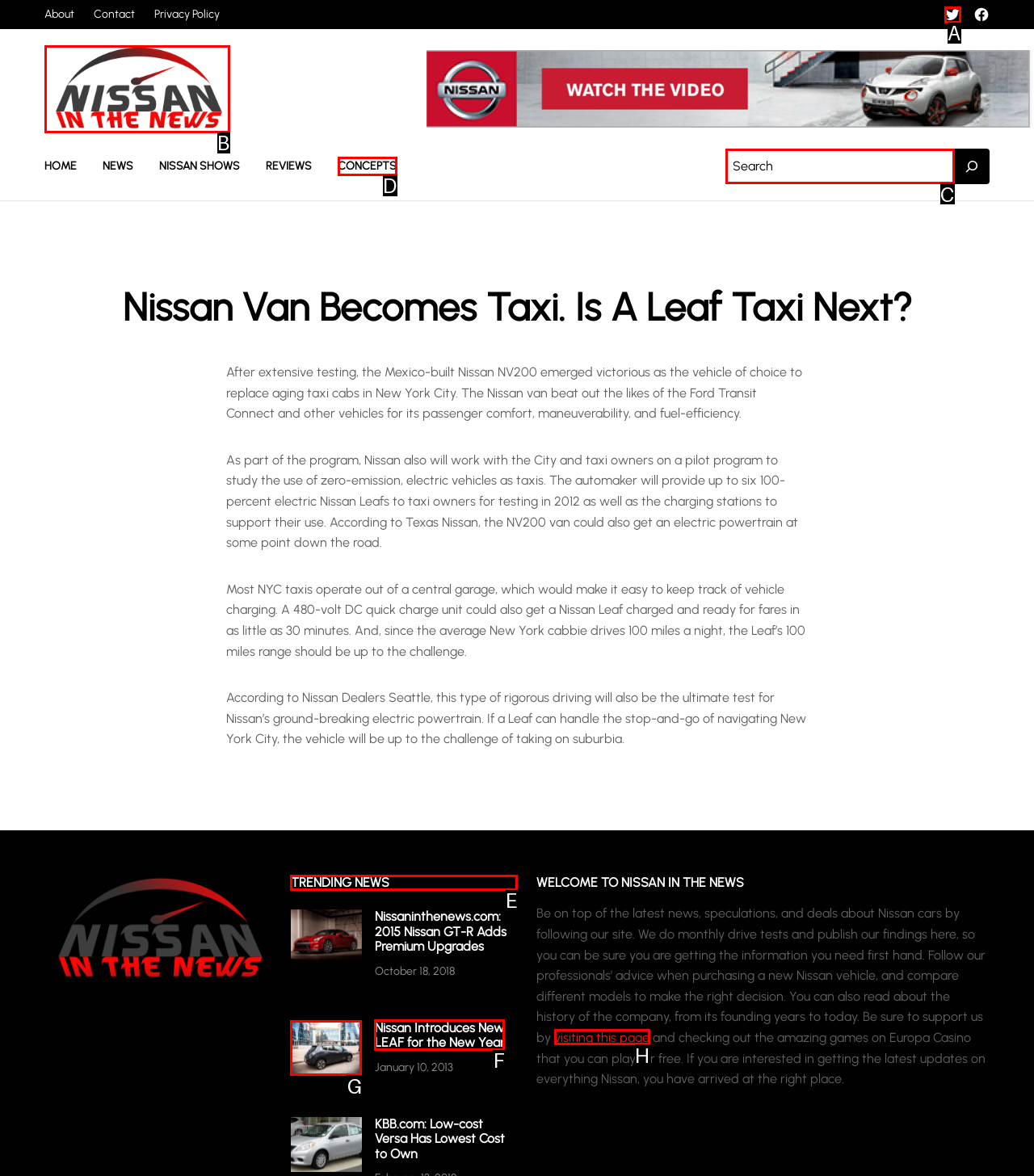Point out the option that needs to be clicked to fulfill the following instruction: Check trending news
Answer with the letter of the appropriate choice from the listed options.

E